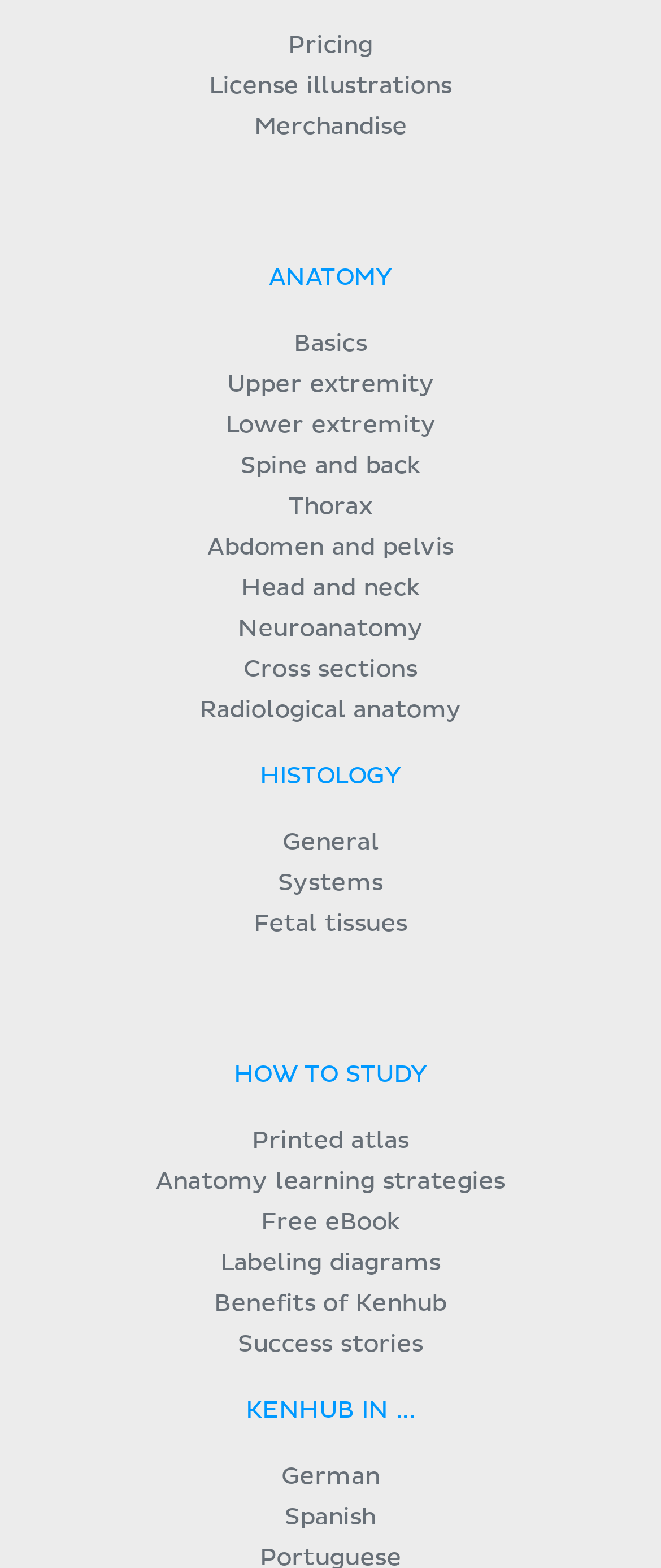Locate the bounding box coordinates of the item that should be clicked to fulfill the instruction: "Get a free eBook".

[0.395, 0.772, 0.605, 0.788]